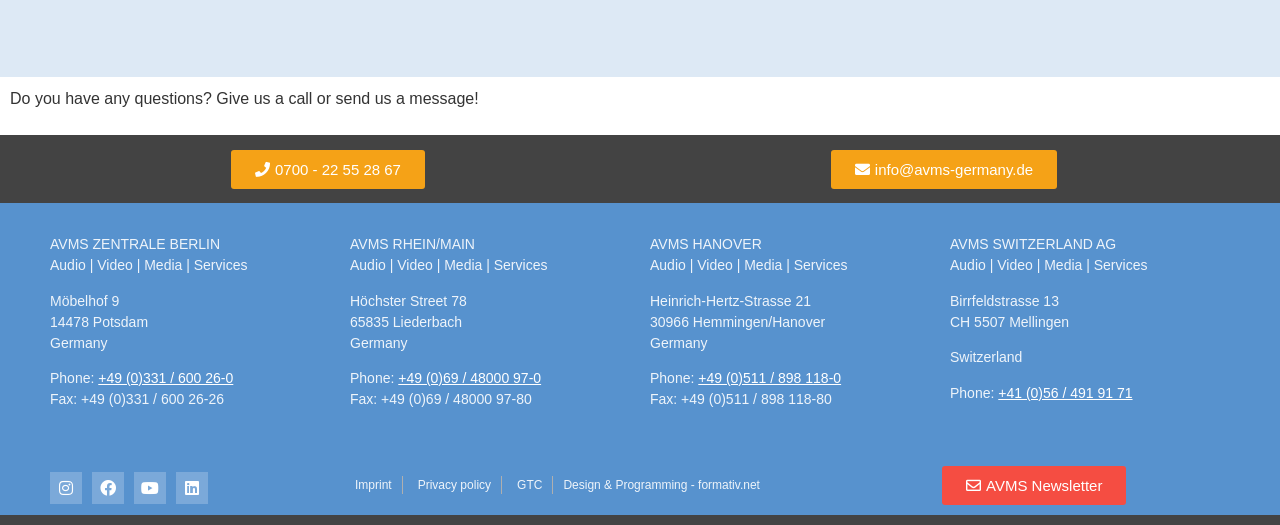Kindly provide the bounding box coordinates of the section you need to click on to fulfill the given instruction: "Subscribe to the AVMS Newsletter".

[0.736, 0.887, 0.88, 0.961]